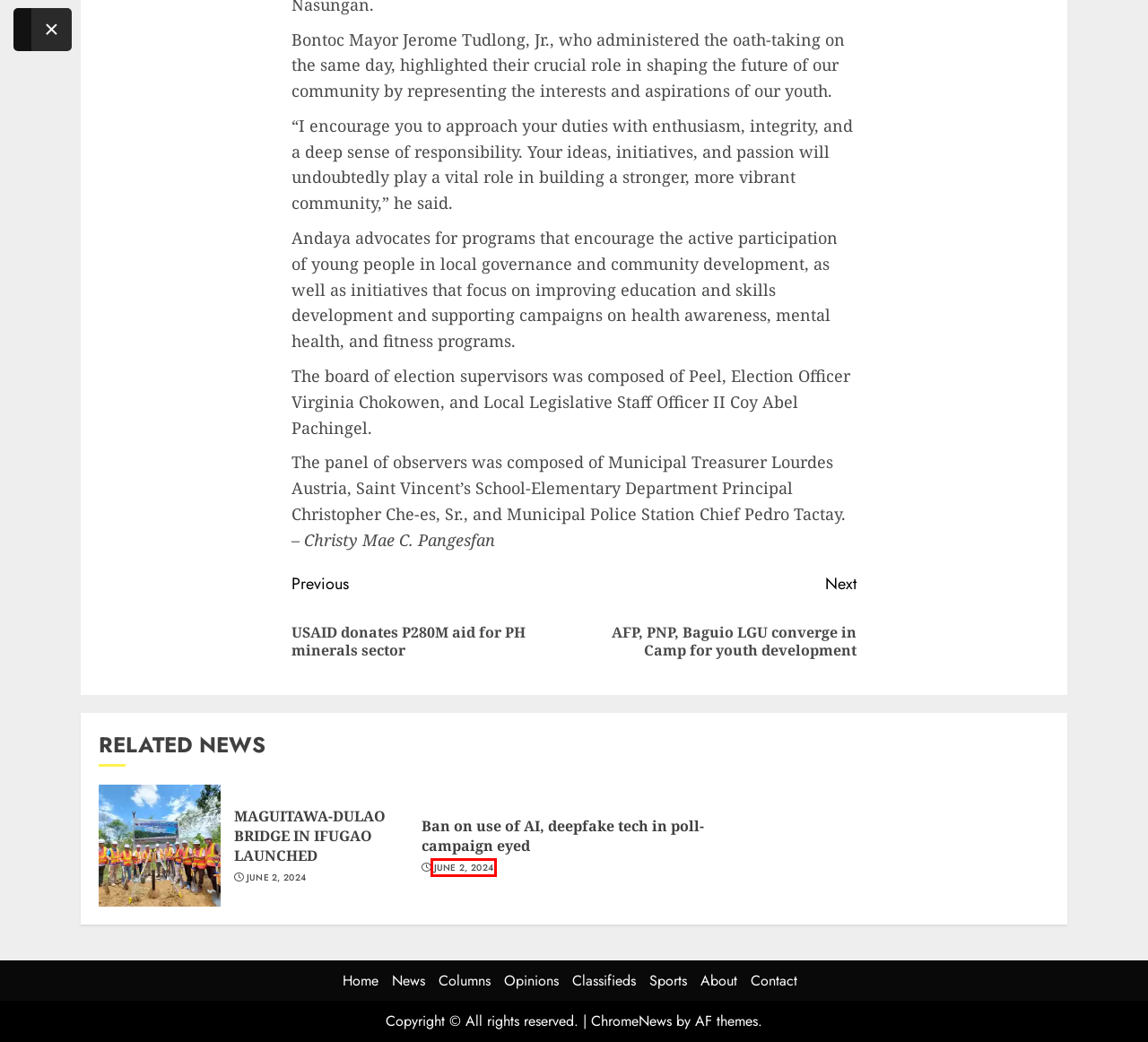You have a screenshot of a webpage with a red bounding box around an element. Select the webpage description that best matches the new webpage after clicking the element within the red bounding box. Here are the descriptions:
A. Classifieds - Baguio Midland Courier
B. Editorial - Baguio Midland Courier
C. AFP, PNP, Baguio LGU converge in Camp for youth development - Baguio Midland Courier
D. MAGUITAWA-DULAO BRIDGE IN IFUGAO LAUNCHED - Baguio Midland Courier
E. News - Baguio Midland Courier
F. Ban on use of AI, deepfake tech in poll-campaign eyed - Baguio Midland Courier
G. USAID donates P280M aid for PH minerals sector - Baguio Midland Courier
H. June, 2024 - Baguio Midland Courier

H